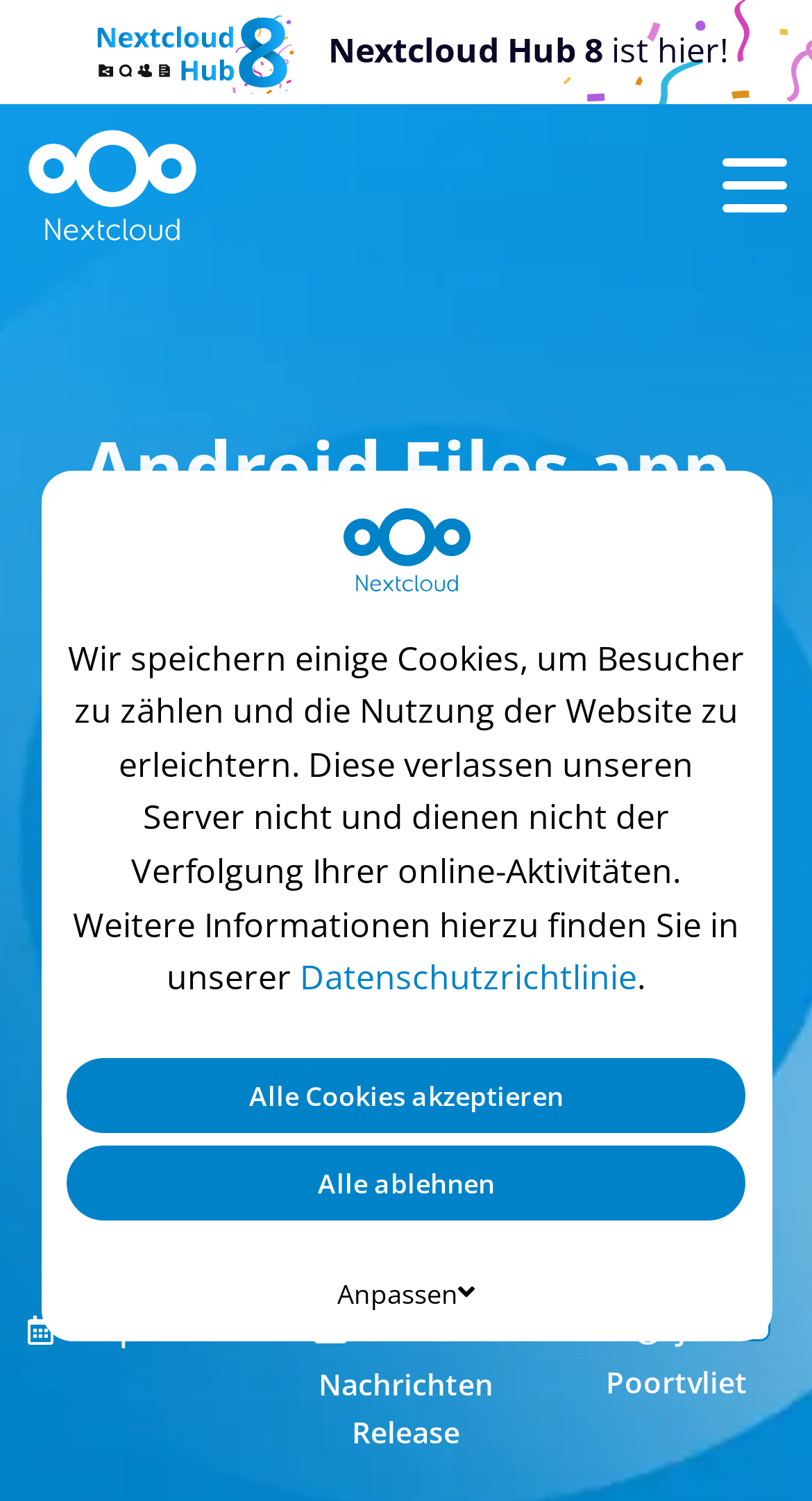Please give a short response to the question using one word or a phrase:
What is the release date of Android Files app 3.6.0?

9. April 2019